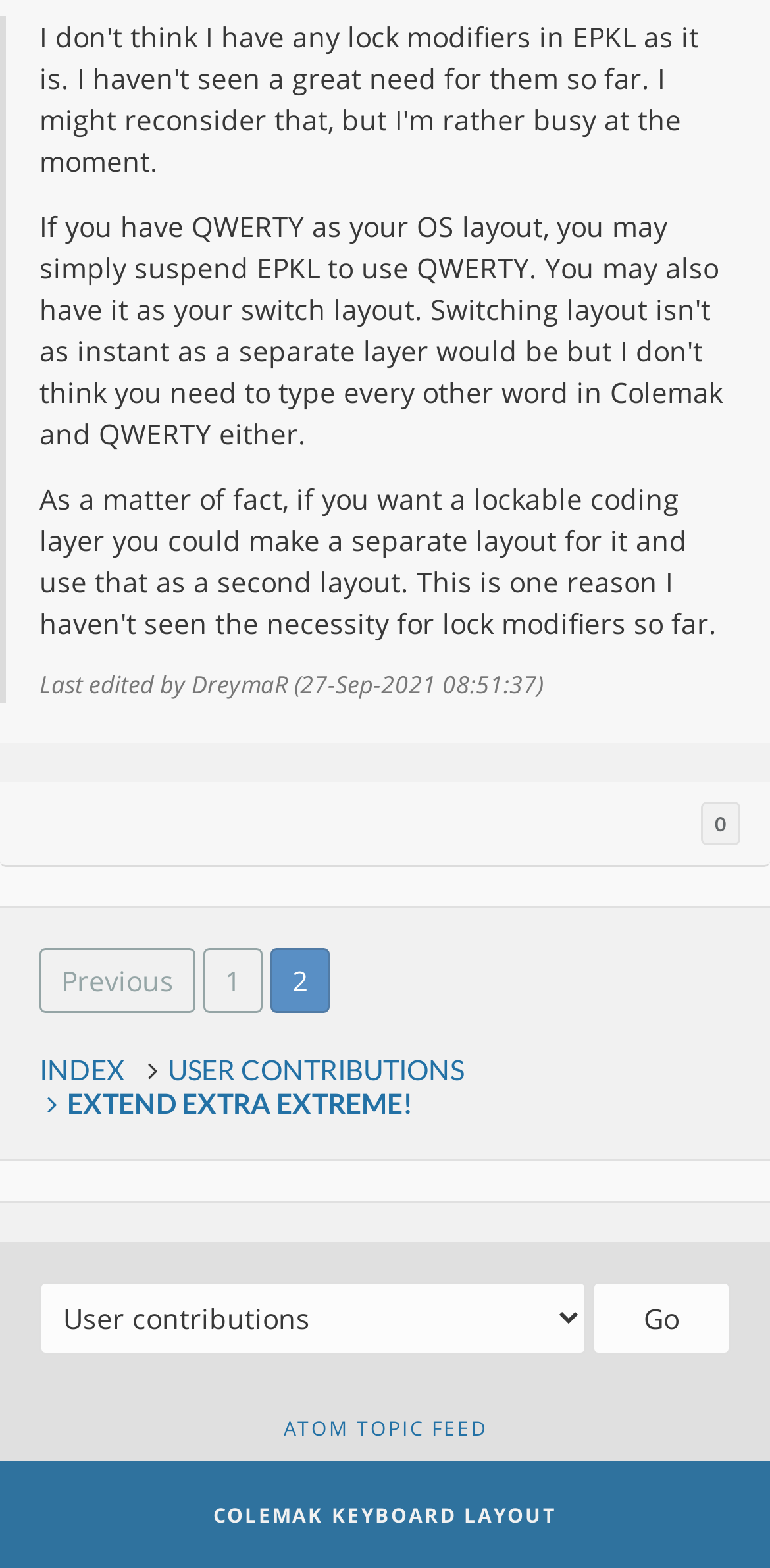Who edited the webpage last?
Can you give a detailed and elaborate answer to the question?

The webpage has a static text element at the top that says 'Last edited by DreymaR (27-Sep-2021 08:51:37)', which indicates that the last editor of the webpage was DreymaR.